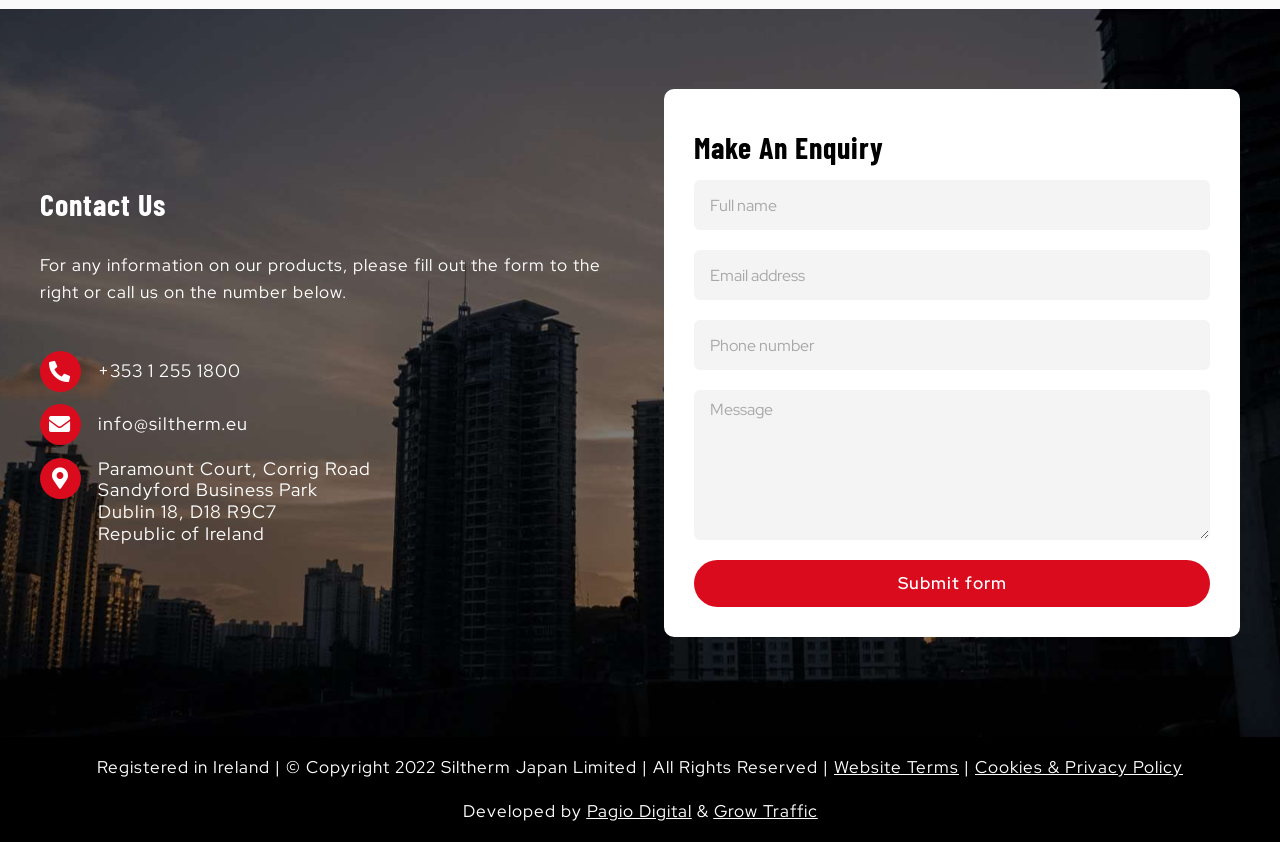How many text fields are there in the contact form?
Examine the image and give a concise answer in one word or a short phrase.

4